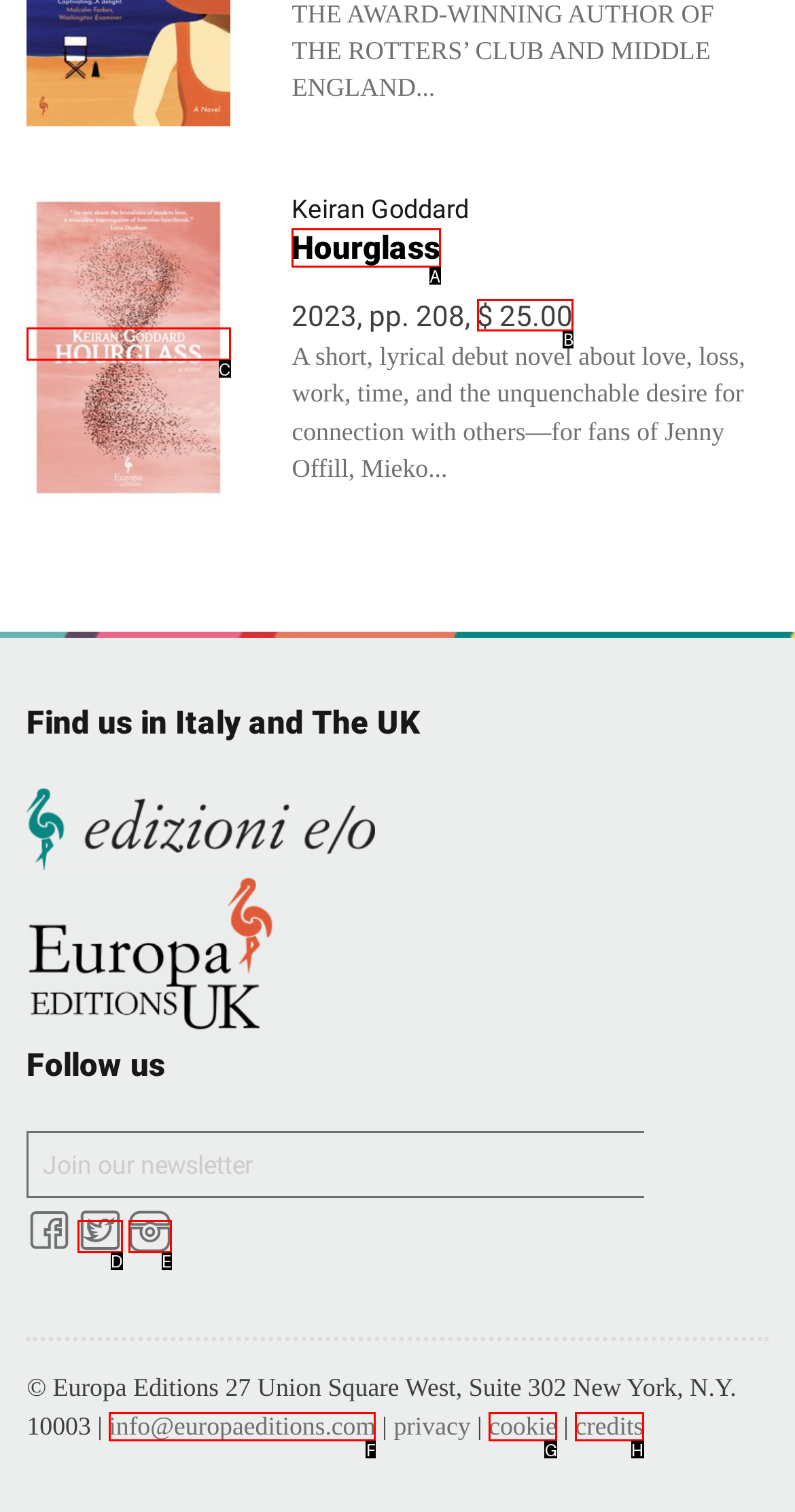Please indicate which HTML element should be clicked to fulfill the following task: Buy the book. Provide the letter of the selected option.

B